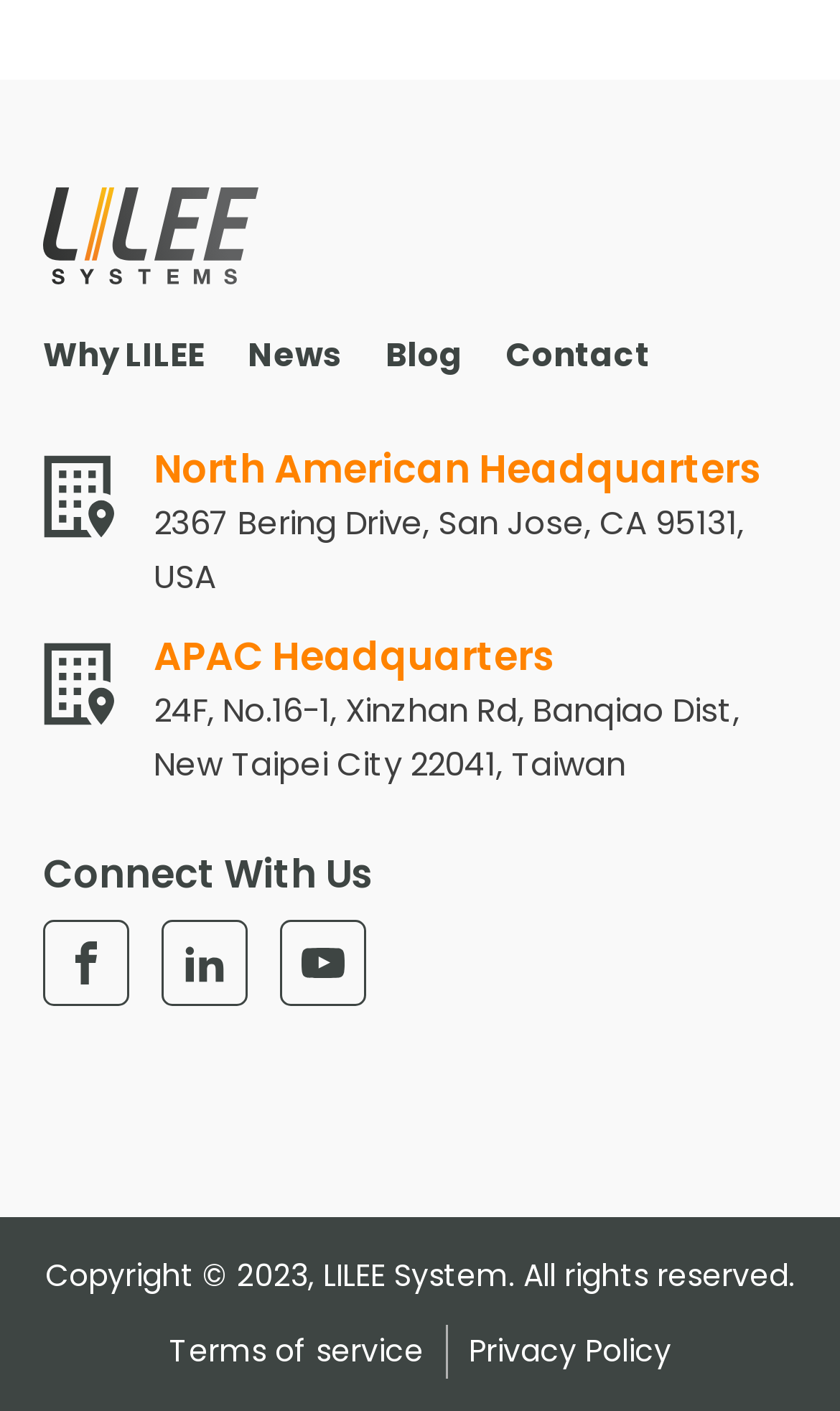Identify the bounding box for the given UI element using the description provided. Coordinates should be in the format (top-left x, top-left y, bottom-right x, bottom-right y) and must be between 0 and 1. Here is the description: Visit our YouTube channel

[0.333, 0.653, 0.436, 0.714]